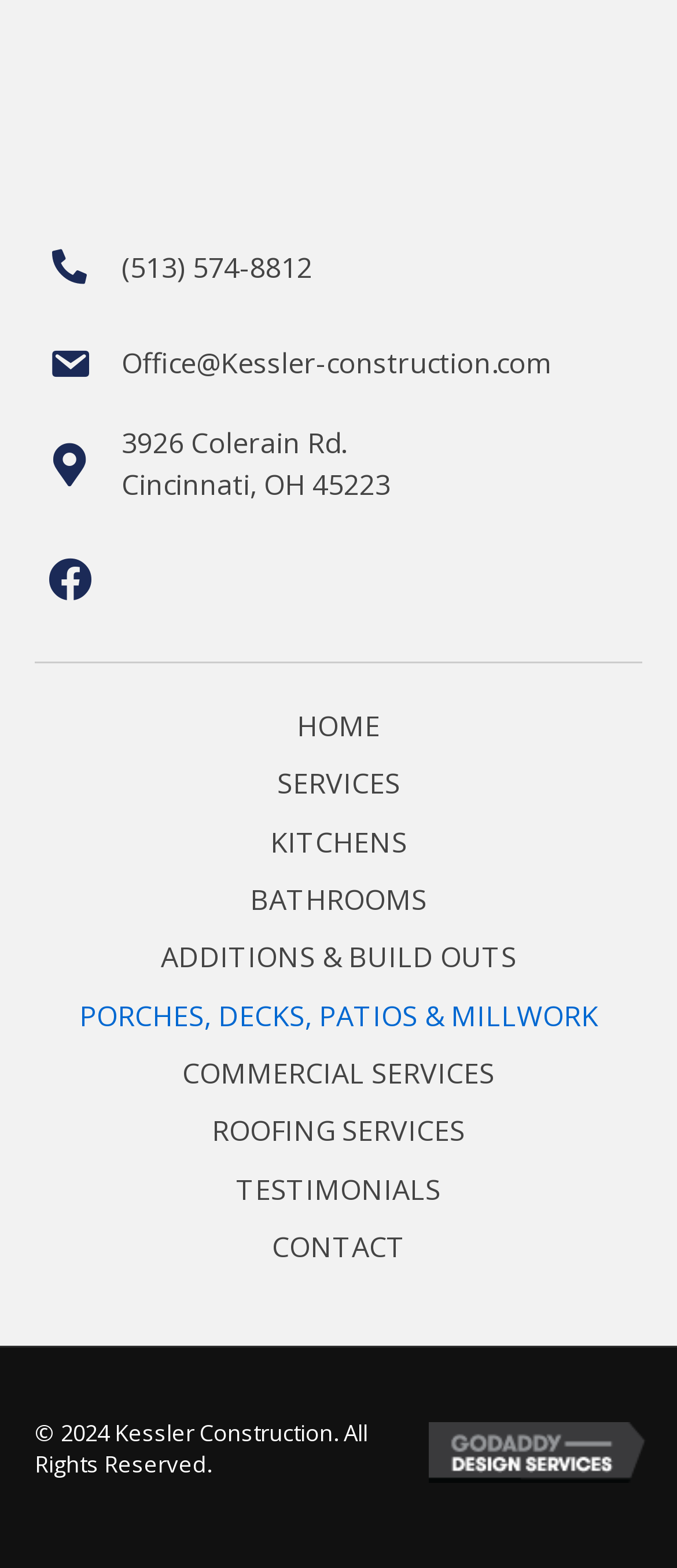Pinpoint the bounding box coordinates of the area that should be clicked to complete the following instruction: "Click the phone number to contact". The coordinates must be given as four float numbers between 0 and 1, i.e., [left, top, right, bottom].

[0.179, 0.158, 0.462, 0.182]